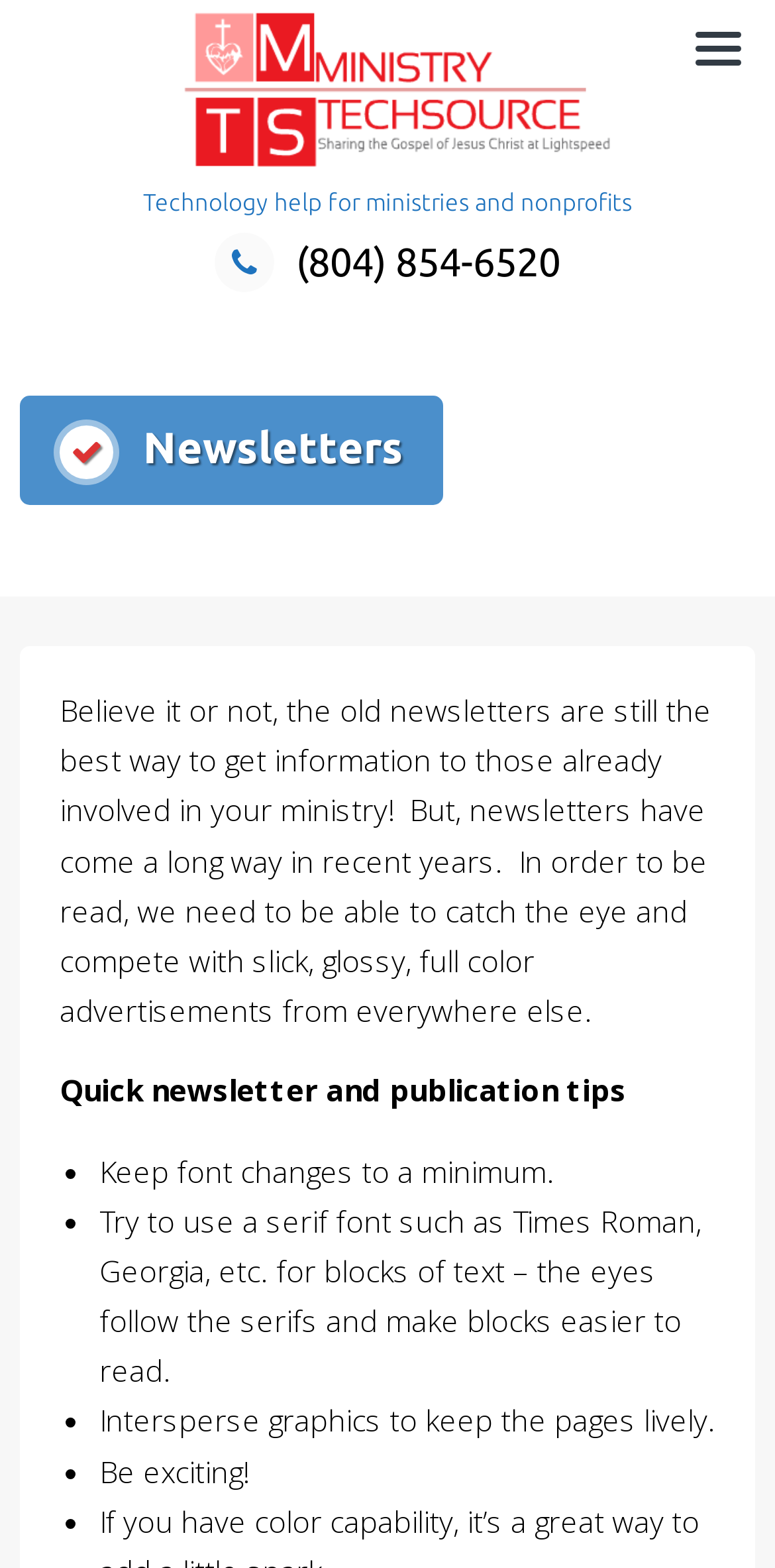Provide a thorough summary of the webpage.

The webpage is about newsletters for ministries and nonprofits, with a focus on providing tips for creating effective newsletters. At the top left of the page, there is a logo of Ministry Tech Source (MTS) with a link to the MTS website. Next to the logo, there is a brief description of the website, "Technology help for ministries and nonprofits". 

On the top right, there is a phone number with a link, "(804) 854-6520". Below the phone number, there is a horizontal navigation menu with a single item, but the text is not provided. 

The main content of the page is divided into sections. The first section has a heading "Newsletters" and a brief introduction to the importance of newsletters in ministries. The introduction is followed by a paragraph discussing the evolution of newsletters and the need to make them visually appealing to compete with other advertisements.

Below the introduction, there is a section titled "Quick newsletter and publication tips" with a list of five tips. The tips are presented in a bulleted list, with each item marked by a bullet point. The tips include keeping font changes to a minimum, using serif fonts for blocks of text, interspersing graphics to keep the pages lively, and being exciting.